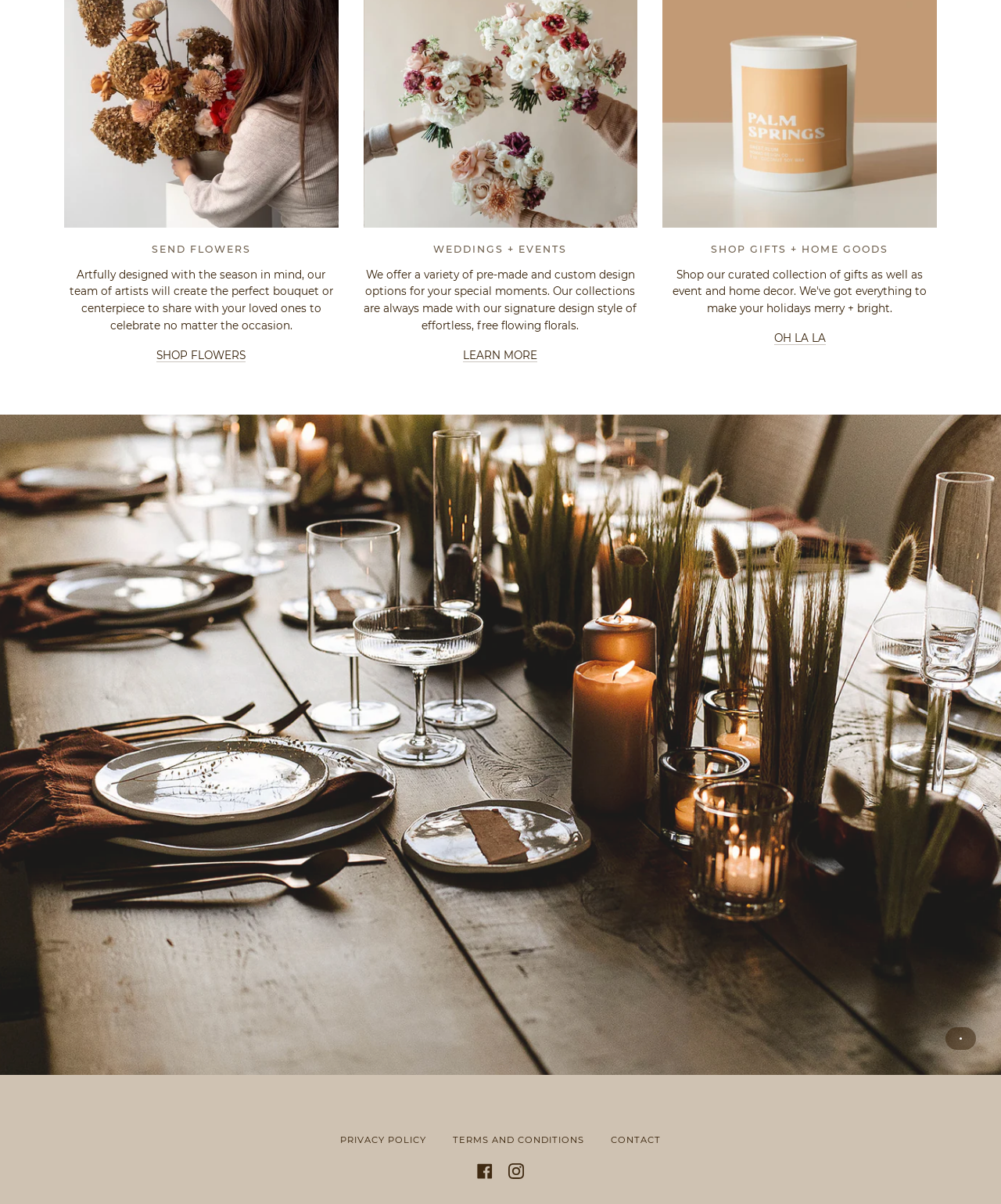Answer with a single word or phrase: 
What is the main service offered by this website?

Sending flowers